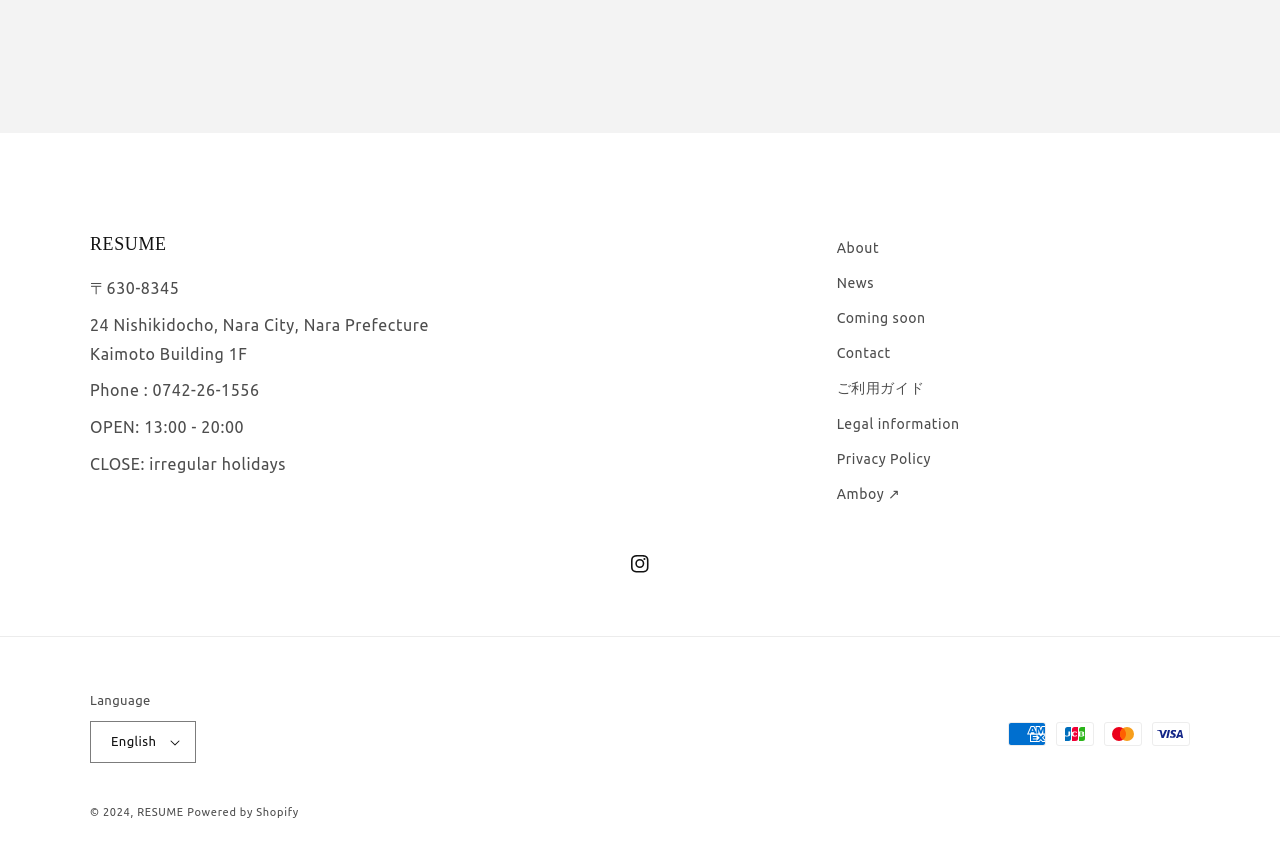Can you find the bounding box coordinates for the element to click on to achieve the instruction: "Register your pass now"?

None